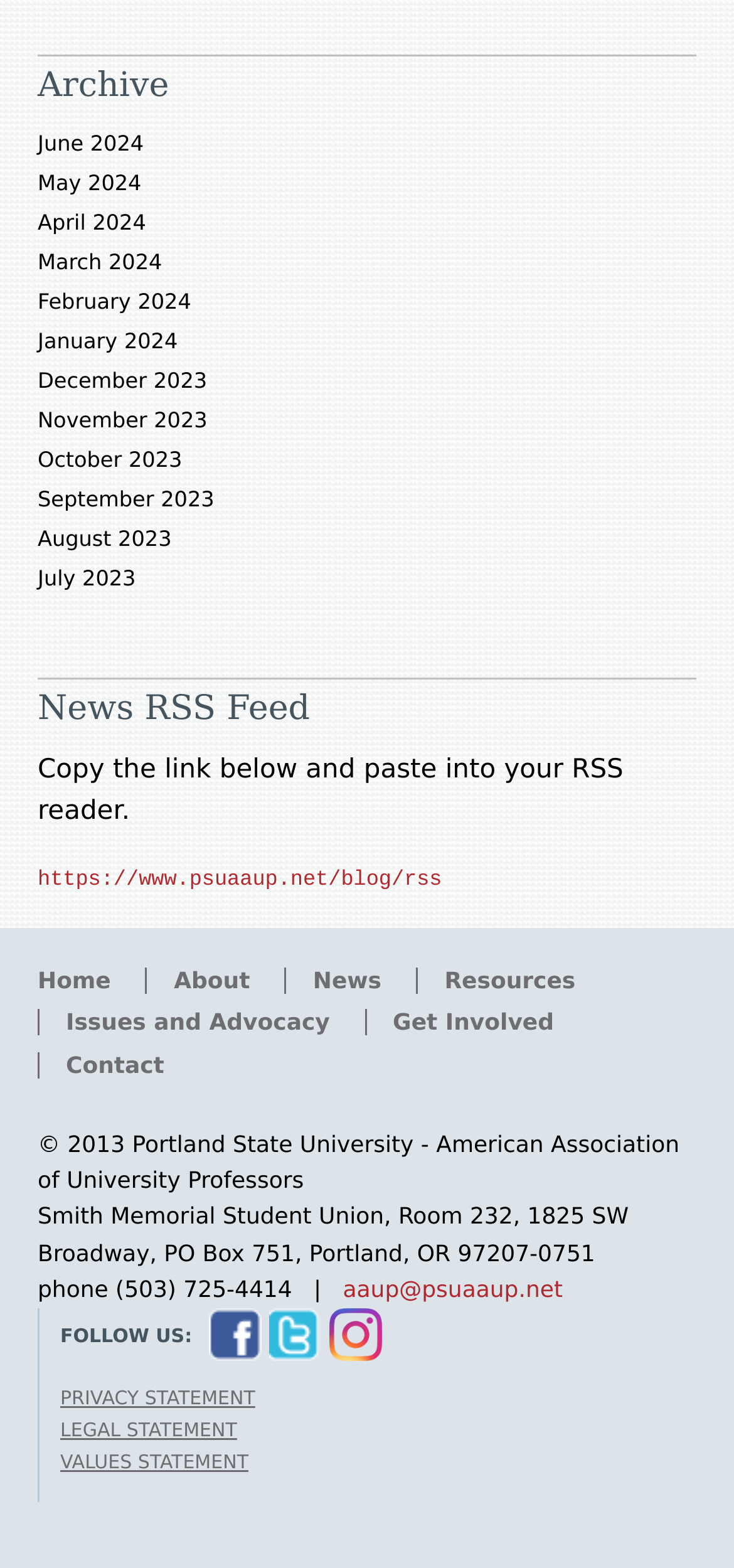Can you find the bounding box coordinates for the element to click on to achieve the instruction: "Click on the 'June 2024' link"?

[0.051, 0.085, 0.196, 0.1]